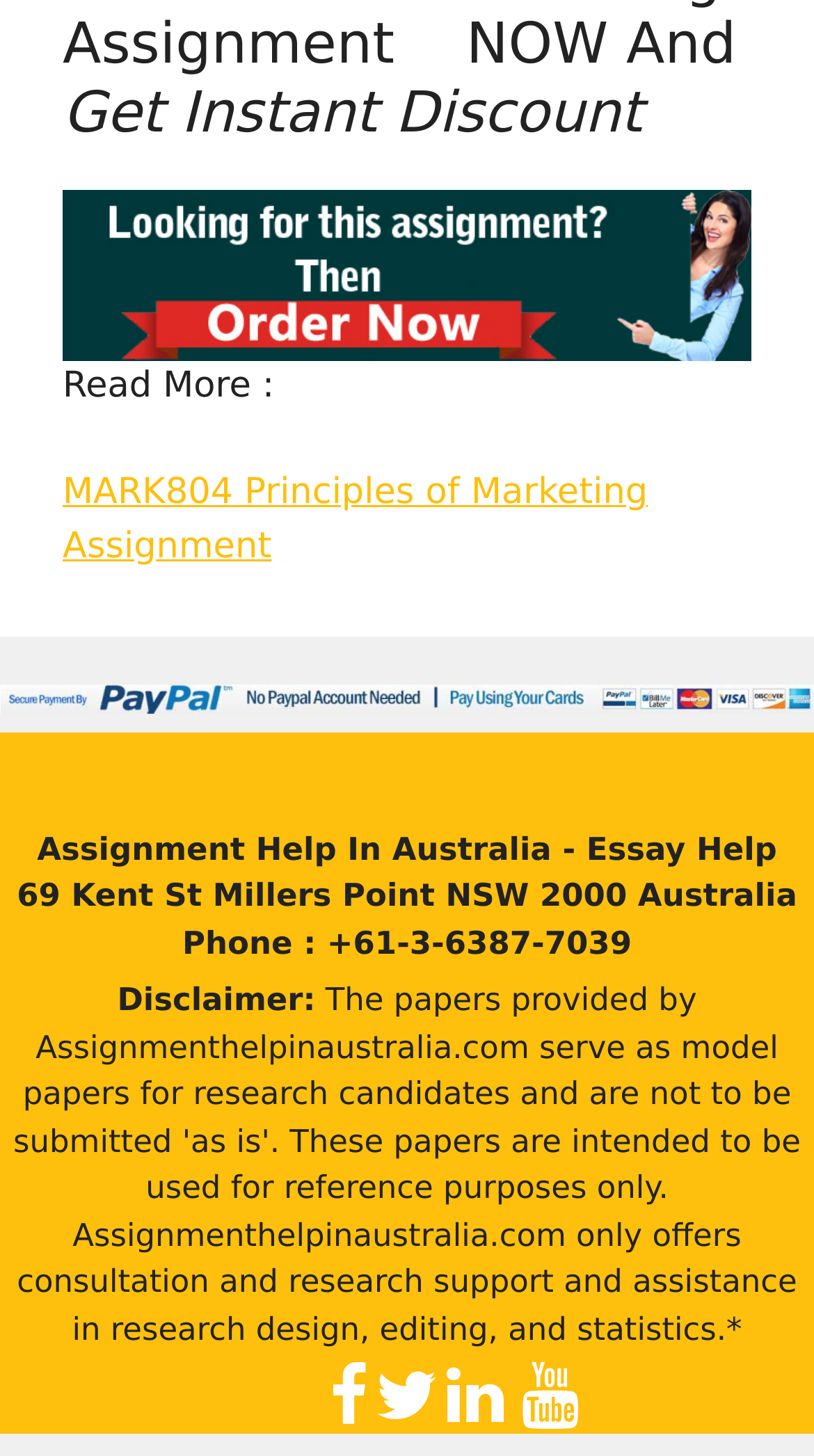What is the address of the company?
Please describe in detail the information shown in the image to answer the question.

I found the address by looking at the StaticText element with the text '69 Kent St Millers Point NSW 2000 Australia' which is located below the company name.